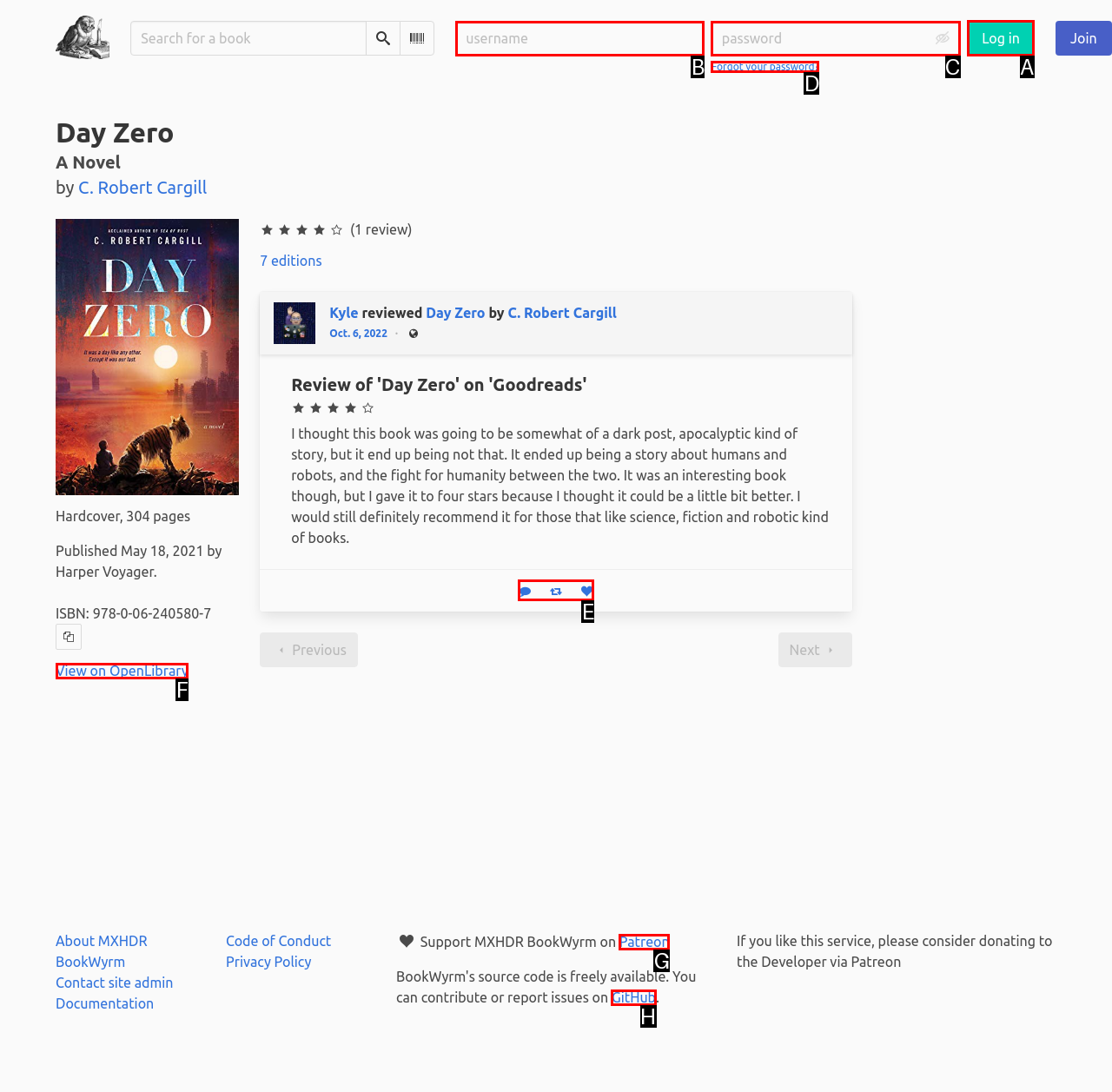Given the task: Log in, indicate which boxed UI element should be clicked. Provide your answer using the letter associated with the correct choice.

A